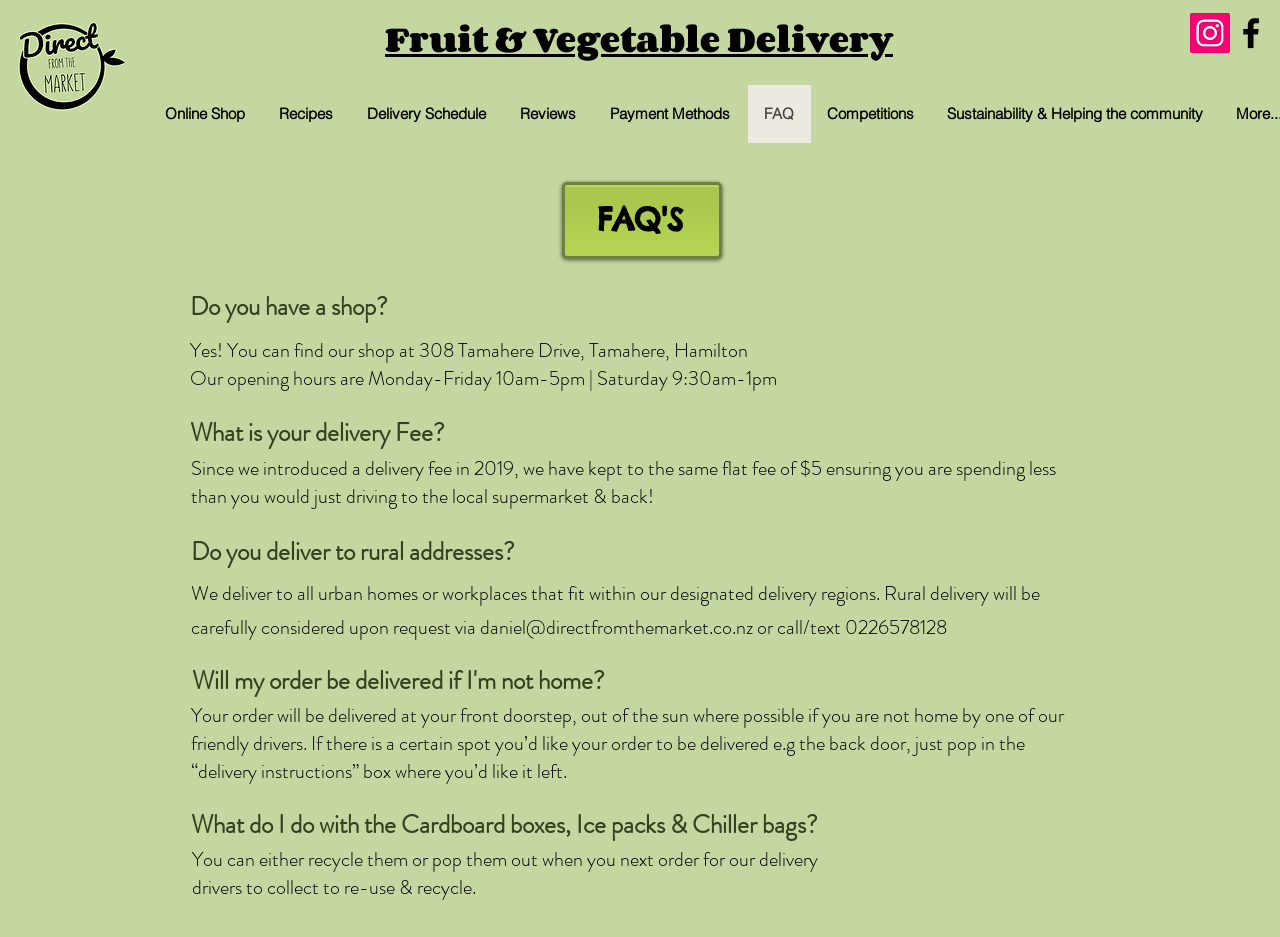Determine the bounding box coordinates of the area to click in order to meet this instruction: "Go to Online Shop".

[0.117, 0.091, 0.205, 0.153]